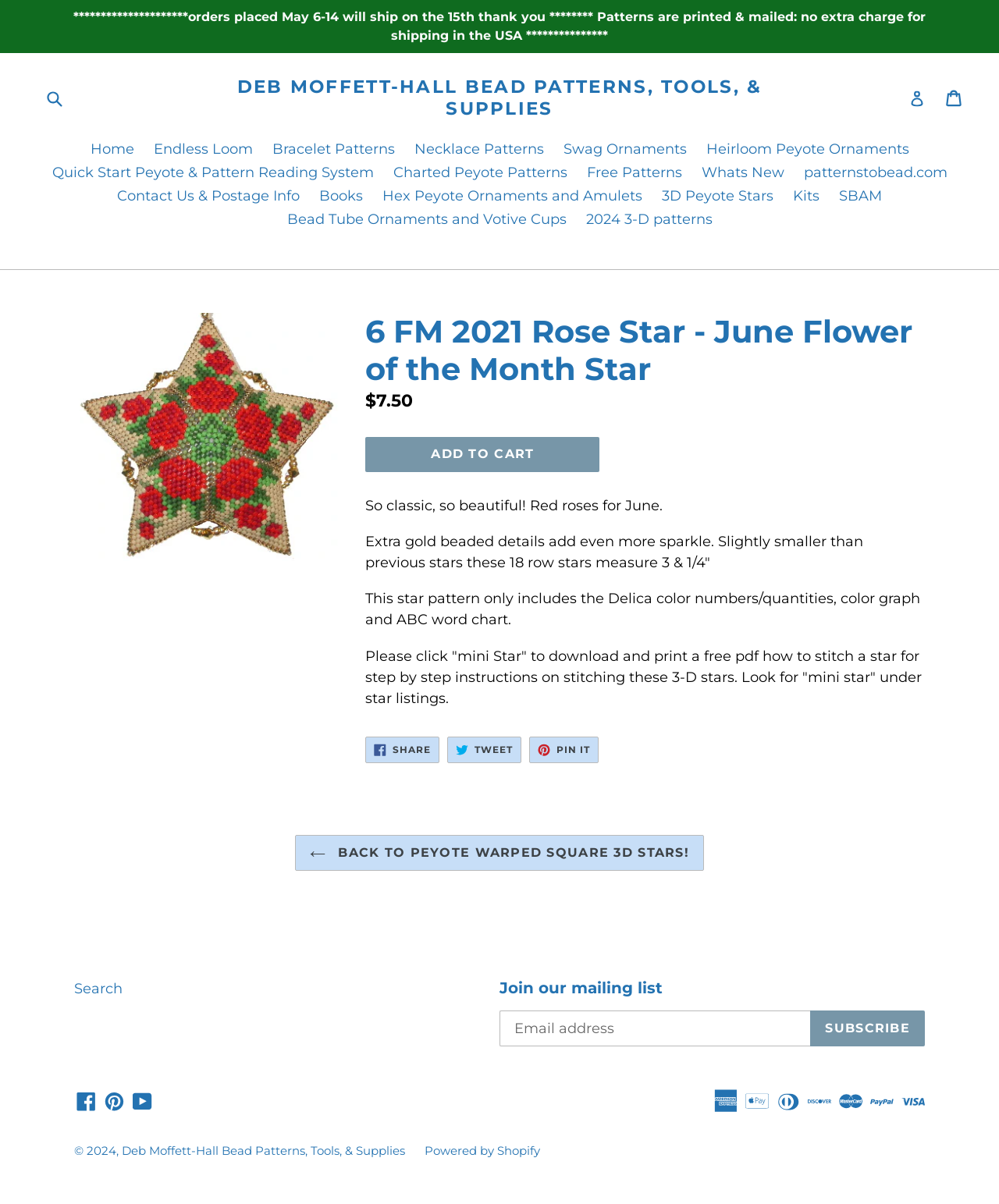Please identify the coordinates of the bounding box for the clickable region that will accomplish this instruction: "Add the 6 FM 2021 Rose Star pattern to your cart".

[0.366, 0.363, 0.6, 0.392]